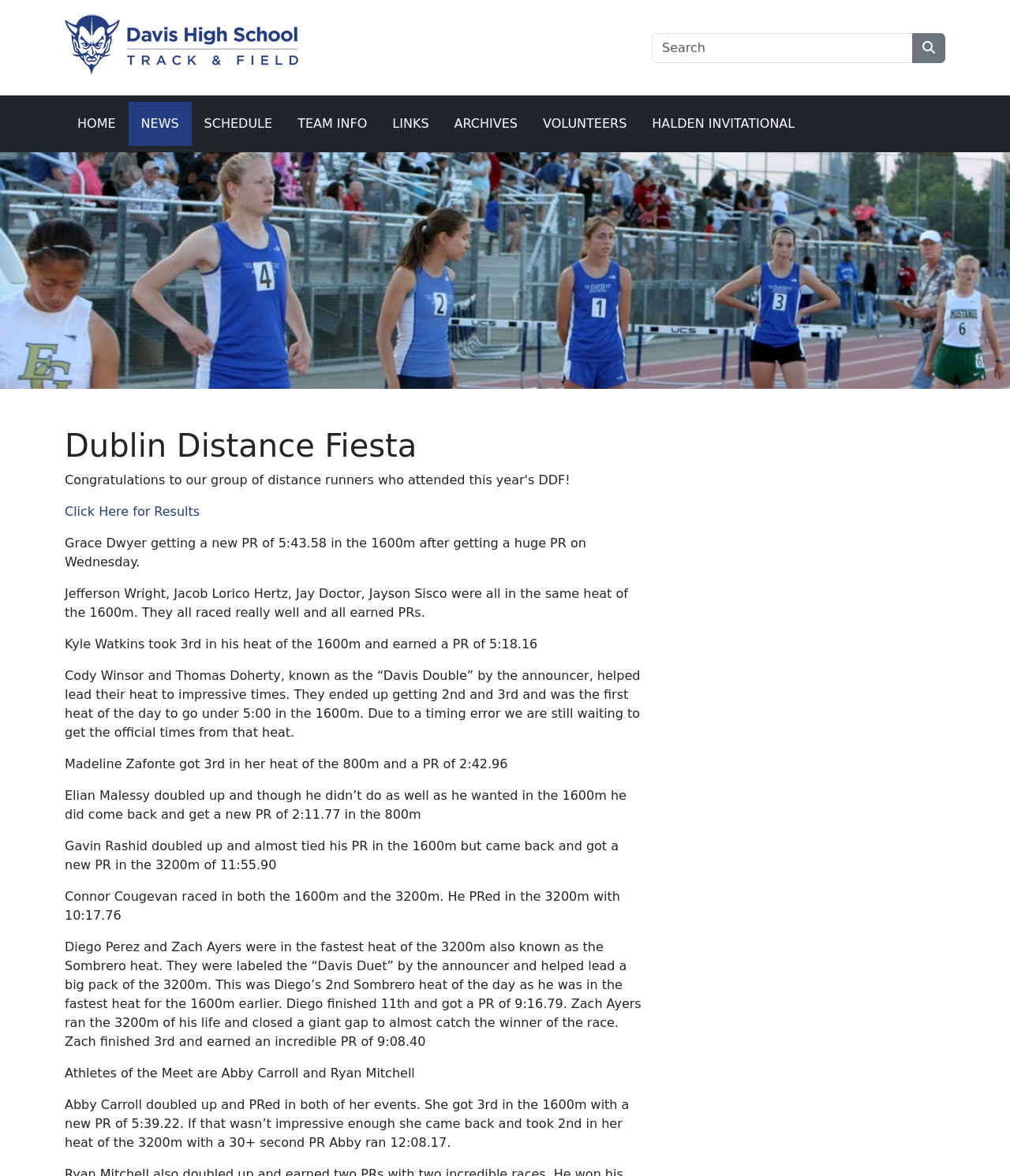How many athletes are mentioned in the text?
Answer the question with as much detail as you can, using the image as a reference.

I read through the text and counted the number of athletes mentioned, which are Grace Dwyer, Jefferson Wright, Jacob Lorico Hertz, Jay Doctor, Jayson Sisco, Kyle Watkins, Cody Winsor, Thomas Doherty, Madeline Zafonte, Elian Malessy, Gavin Rashid, Connor Cougevan, Diego Perez, Zach Ayers, Abby Carroll, and Ryan Mitchell, and found that there are 11 athletes mentioned in total.